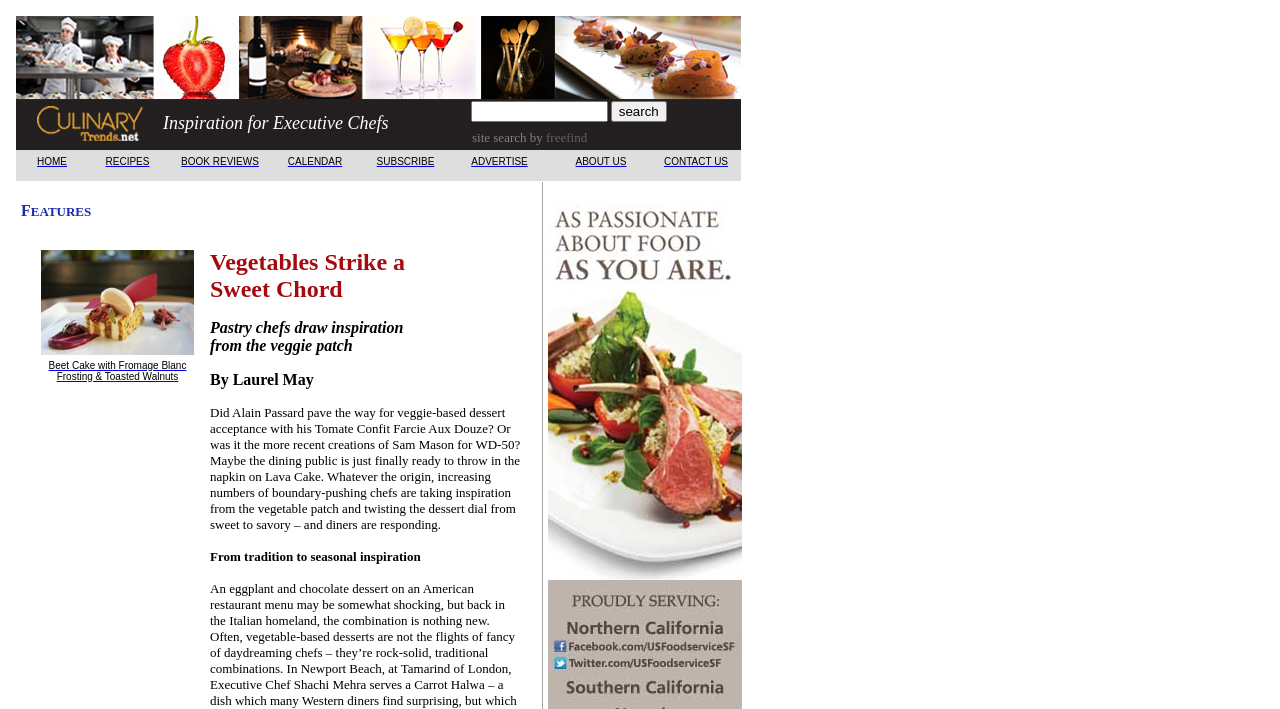Find the bounding box coordinates of the element I should click to carry out the following instruction: "Click the '新闻中心' link".

None